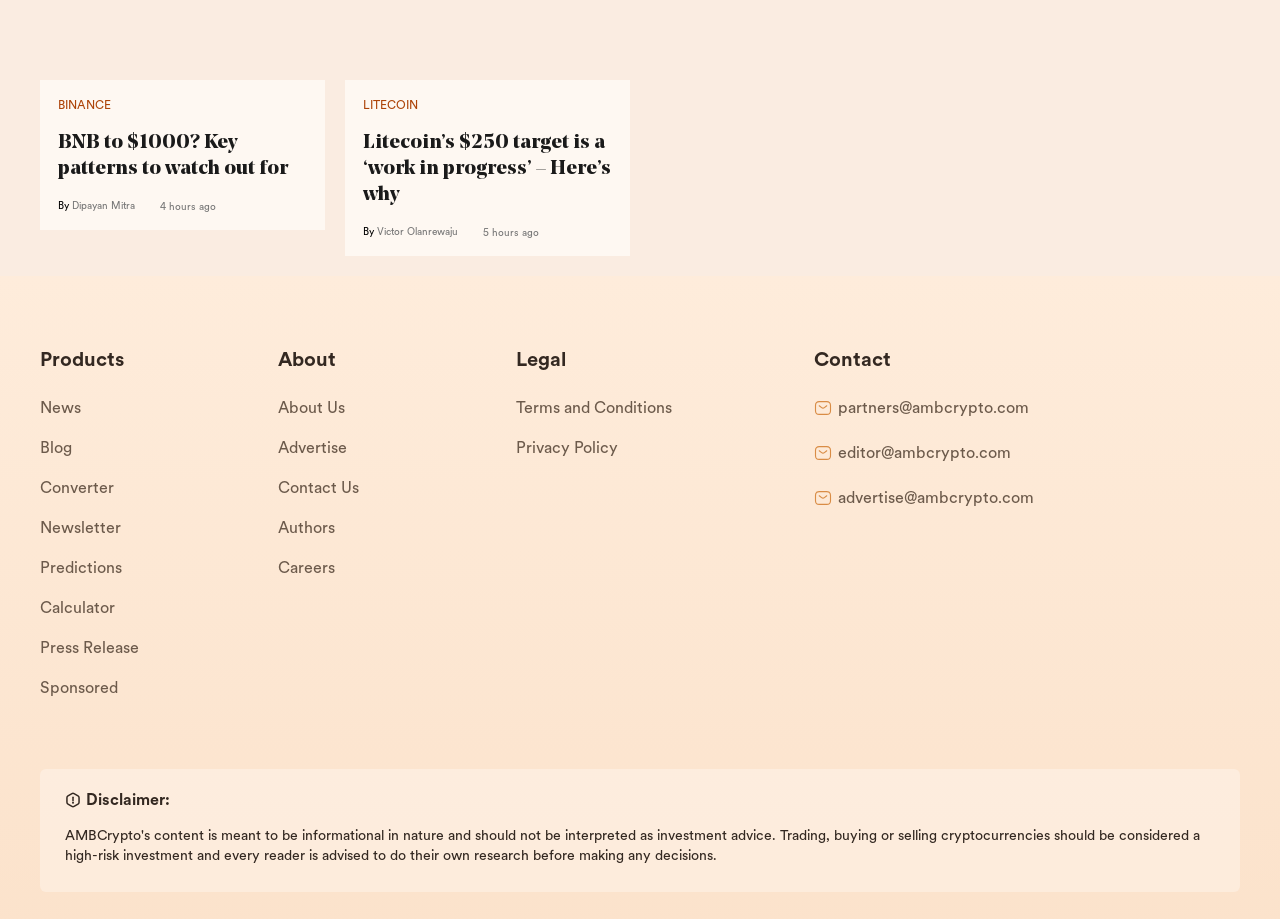Show the bounding box coordinates for the element that needs to be clicked to execute the following instruction: "Learn more about 'About Us'". Provide the coordinates in the form of four float numbers between 0 and 1, i.e., [left, top, right, bottom].

[0.217, 0.424, 0.403, 0.467]